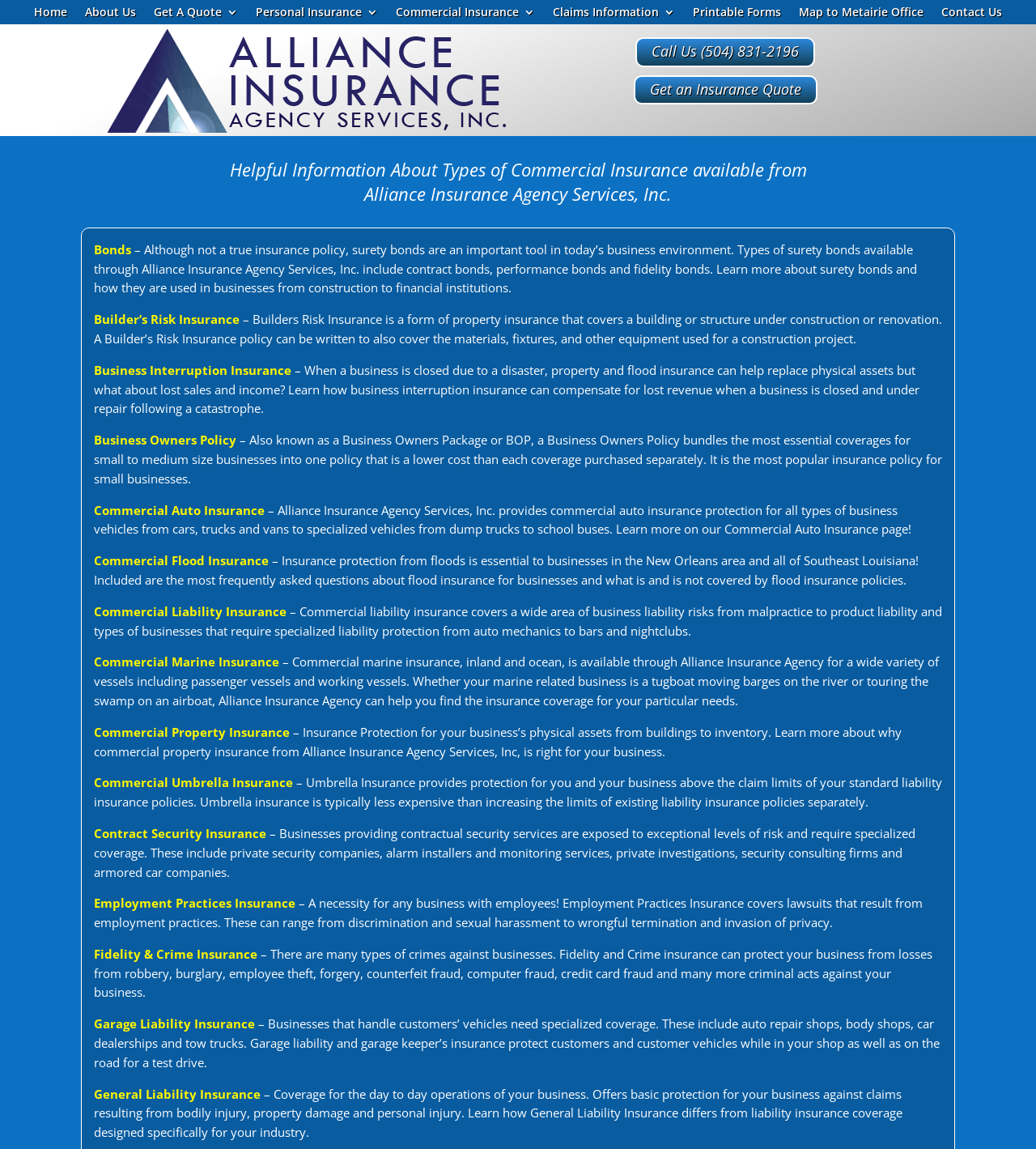How many types of commercial insurance are listed? Observe the screenshot and provide a one-word or short phrase answer.

15